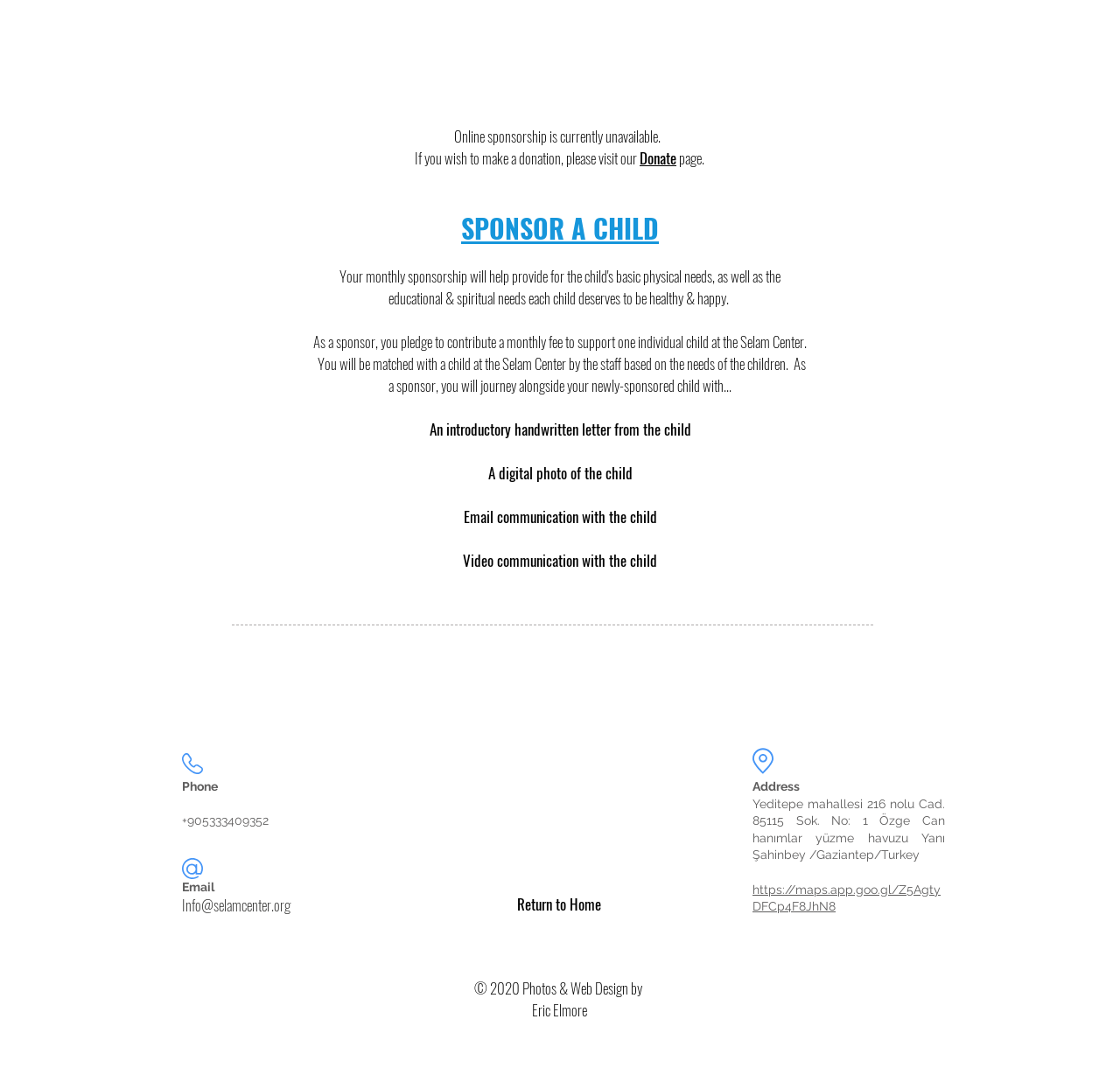What is the location of the Selam Center?
Utilize the information in the image to give a detailed answer to the question.

The webpage provides the address 'Yeditepe mahallesi 216 nolu Cad. 85115 Sok. No: 1 Özge Can hanımlar yüzme havuzu Yanı Şahinbey /Gaziantep/Turkey' which indicates that the Selam Center is located in Gaziantep, Turkey.